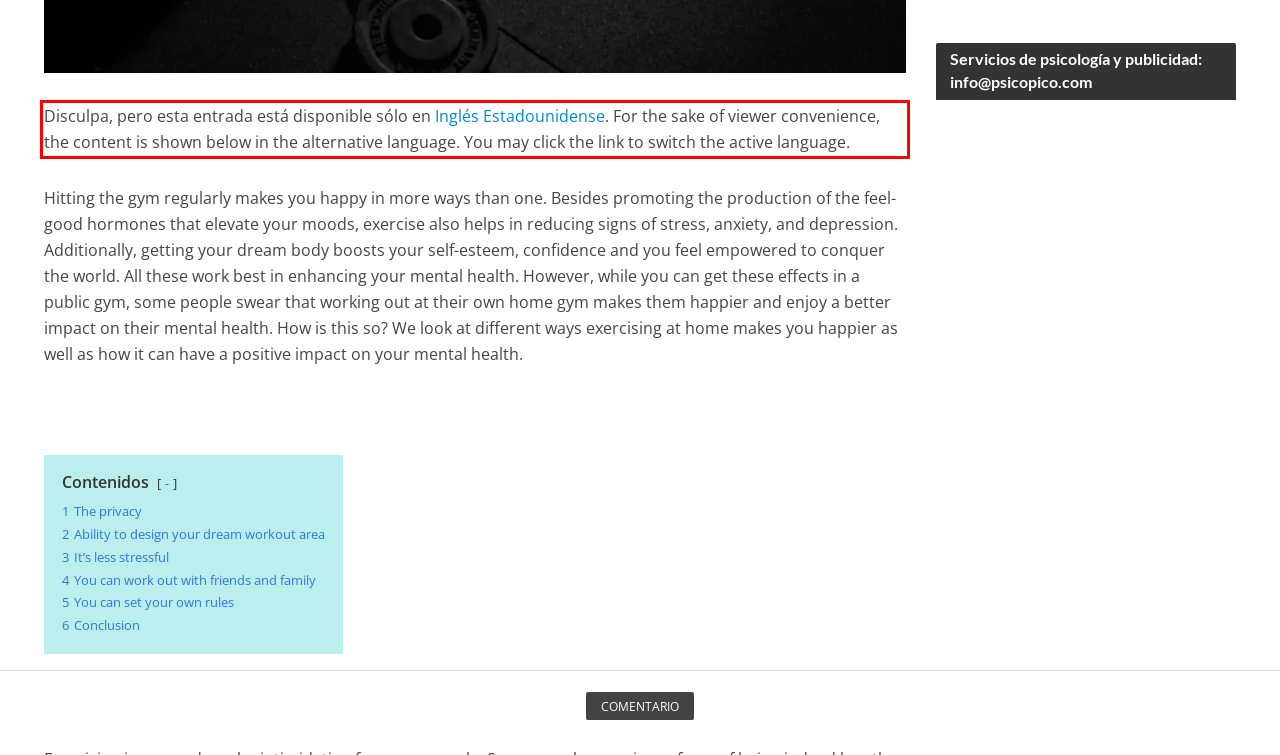You are presented with a webpage screenshot featuring a red bounding box. Perform OCR on the text inside the red bounding box and extract the content.

Disculpa, pero esta entrada está disponible sólo en Inglés Estadounidense. For the sake of viewer convenience, the content is shown below in the alternative language. You may click the link to switch the active language.